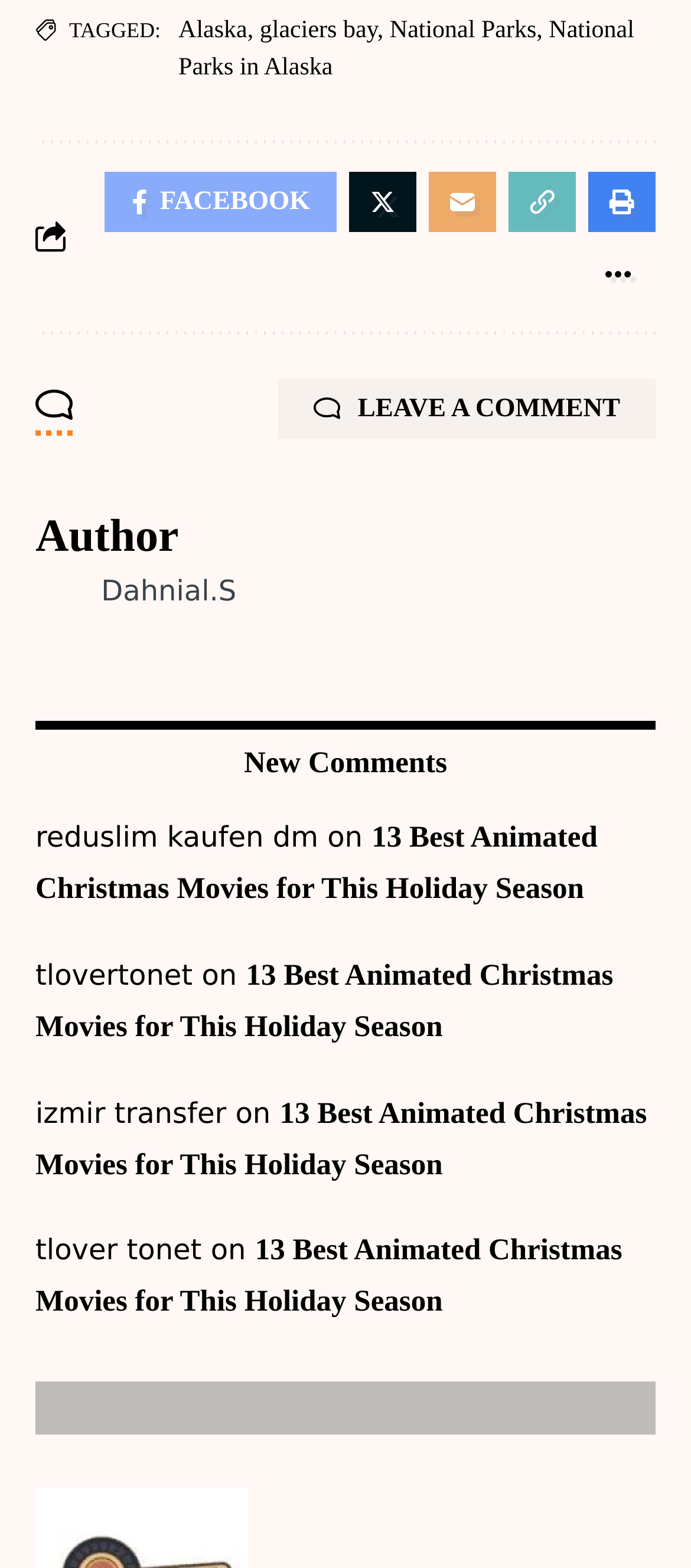For the element described, predict the bounding box coordinates as (top-left x, top-left y, bottom-right x, bottom-right y). All values should be between 0 and 1. Element description: National Parks in Alaska

[0.258, 0.011, 0.918, 0.052]